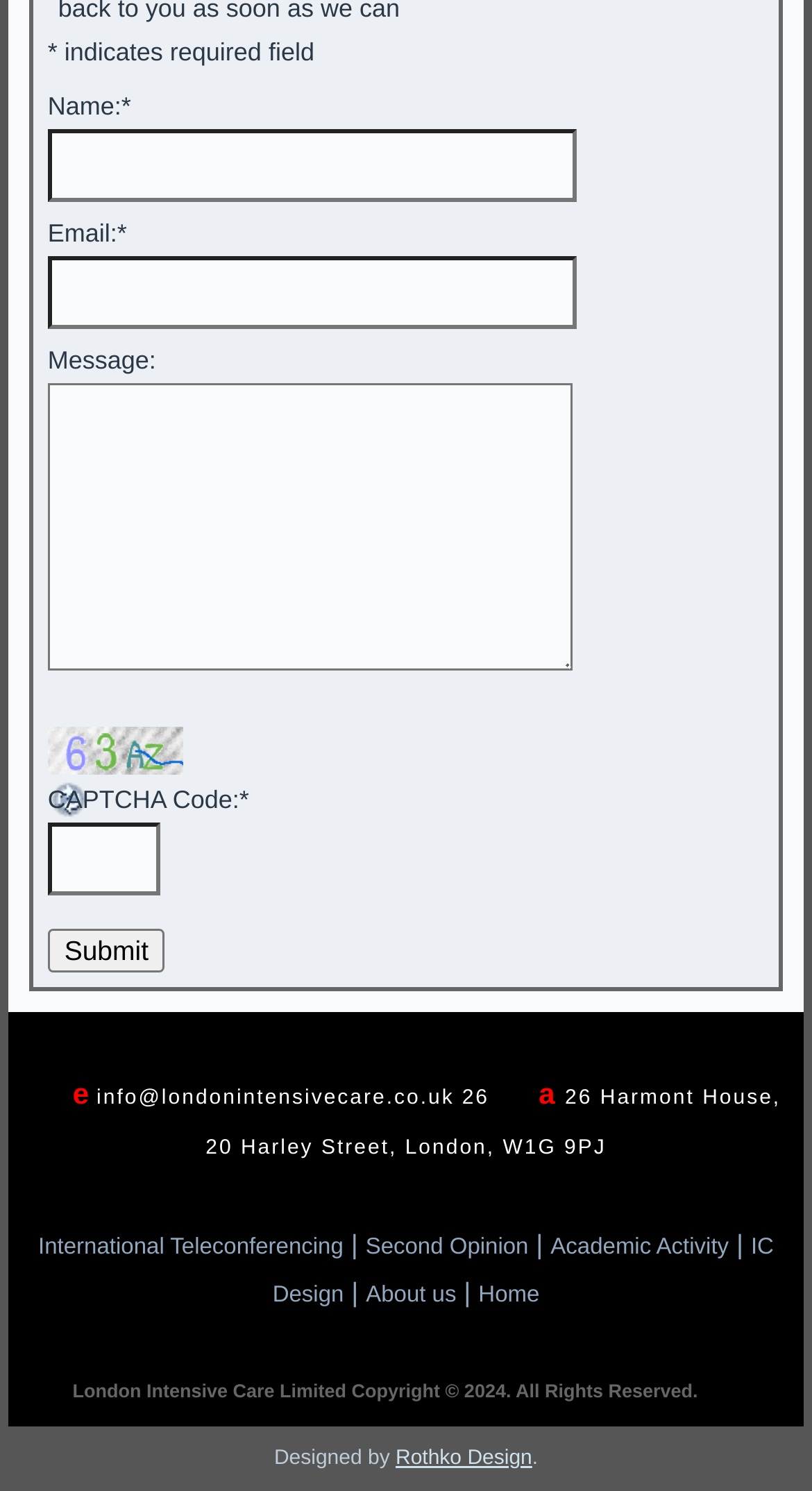Respond to the question below with a single word or phrase: What is the email address provided on the webpage?

info@londonintensivecare.co.uk